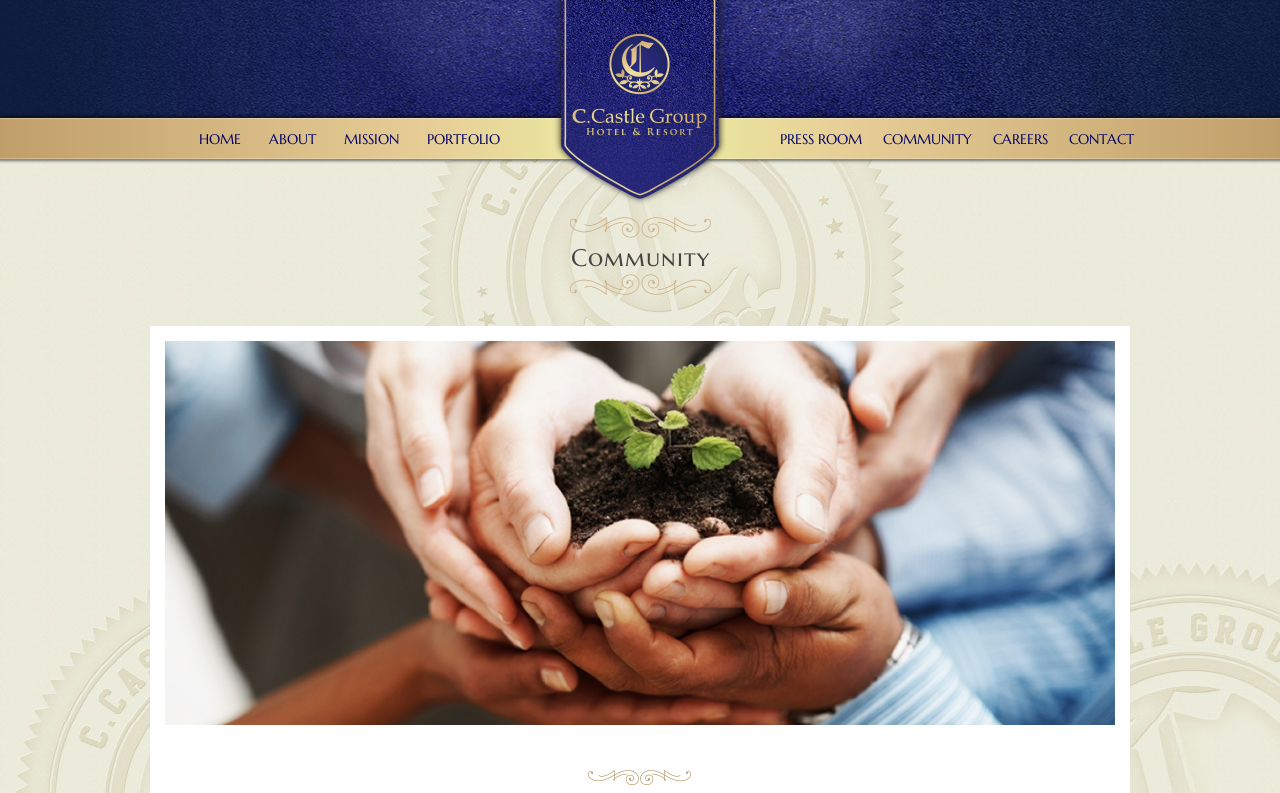Review the image closely and give a comprehensive answer to the question: How many images are there on the page?

I counted the number of image elements on the page, which includes the logo image and the subtitle_fancy-line image.